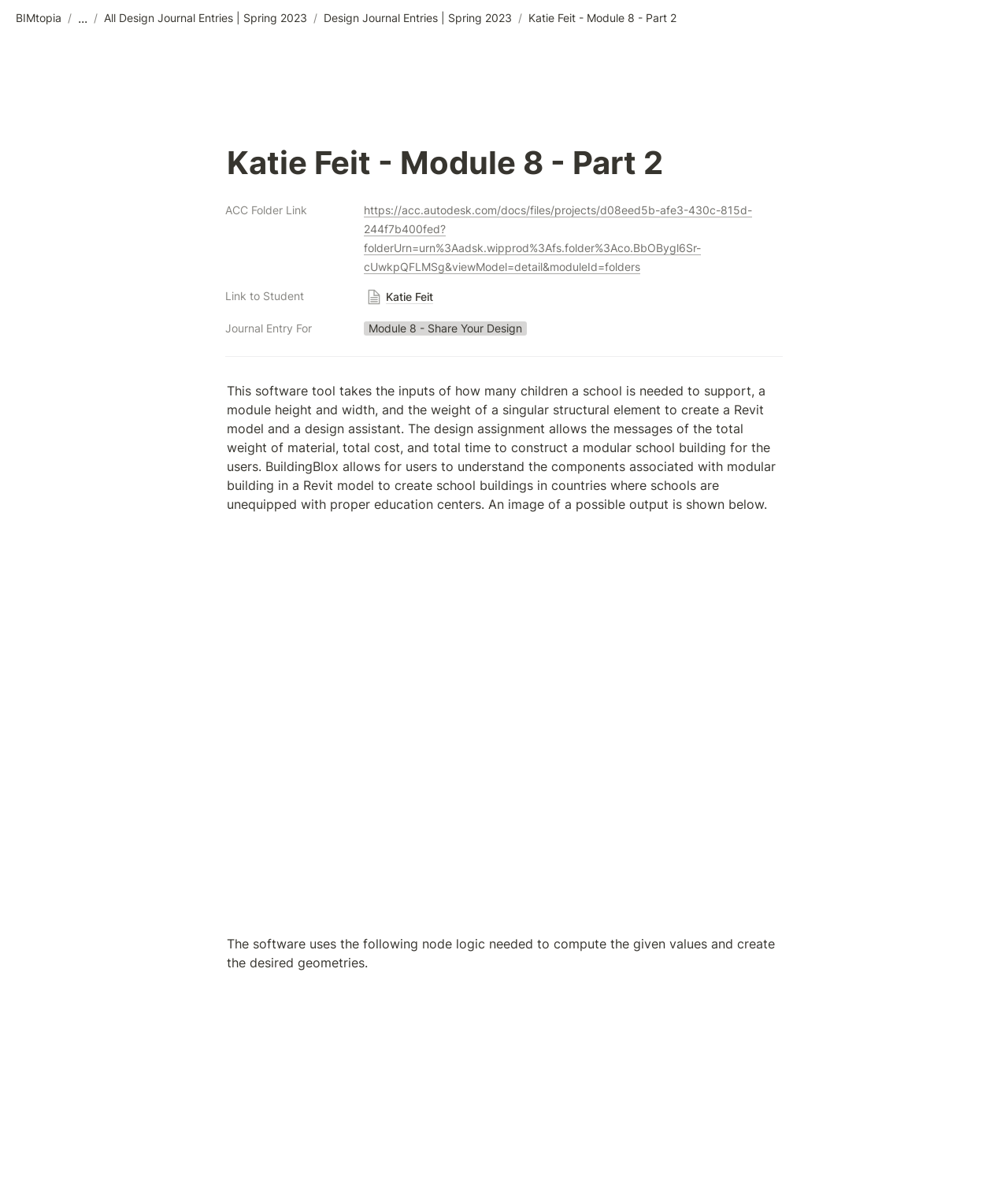What is the context of the journal entry?
Using the visual information, respond with a single word or phrase.

Module 8 - Share Your Design